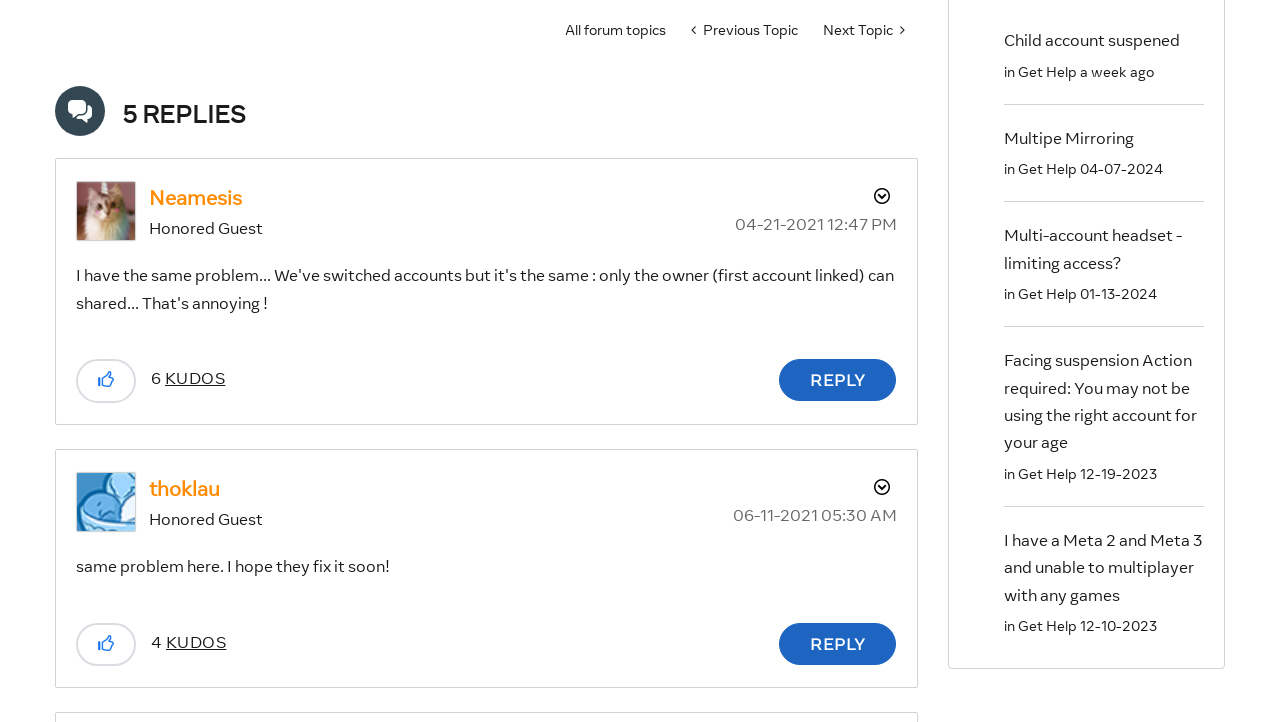Find the bounding box coordinates of the element to click in order to complete the given instruction: "Give kudos to this post."

[0.059, 0.497, 0.106, 0.558]